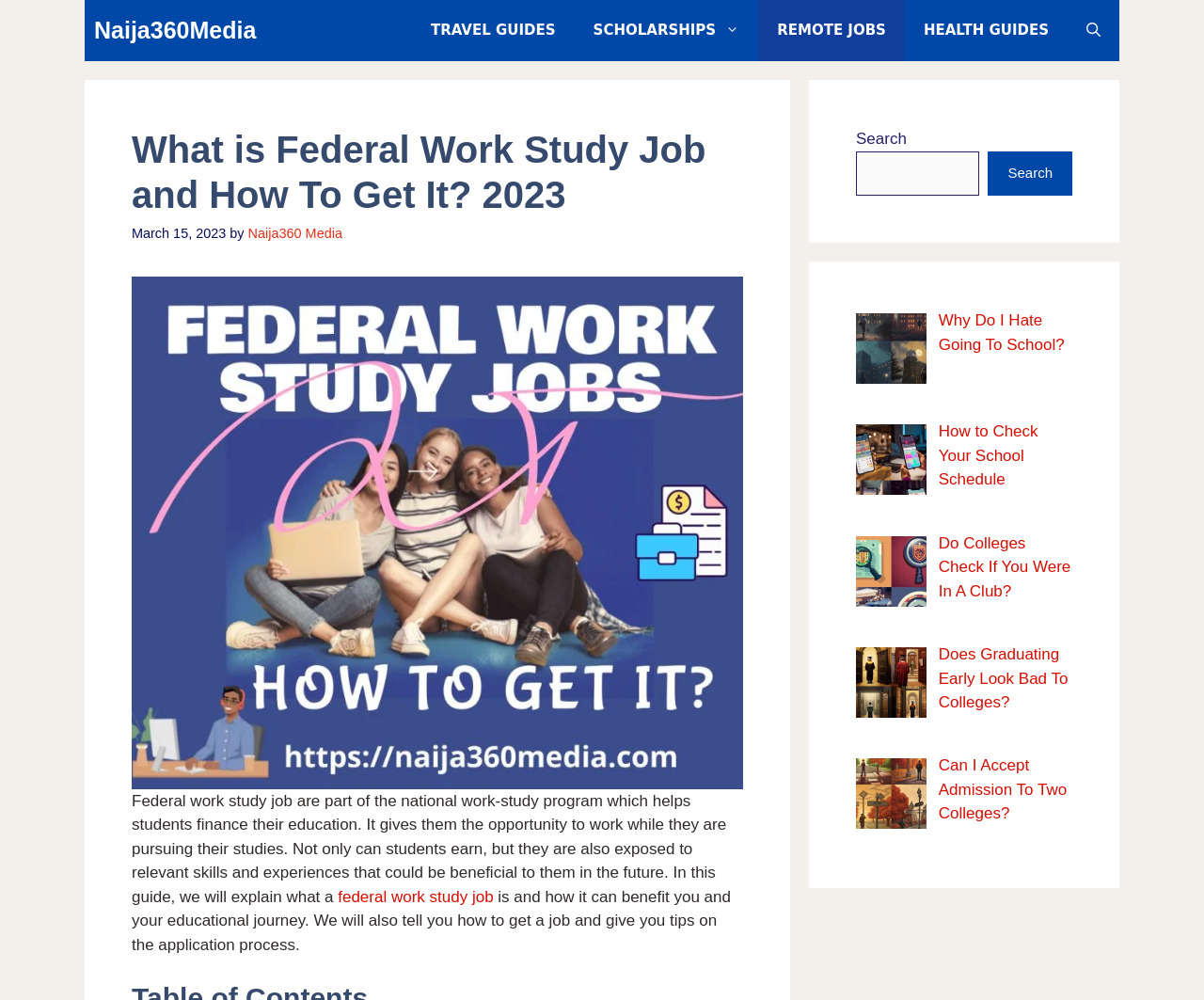Find the bounding box coordinates for the HTML element described as: "Search". The coordinates should consist of four float values between 0 and 1, i.e., [left, top, right, bottom].

[0.821, 0.151, 0.891, 0.196]